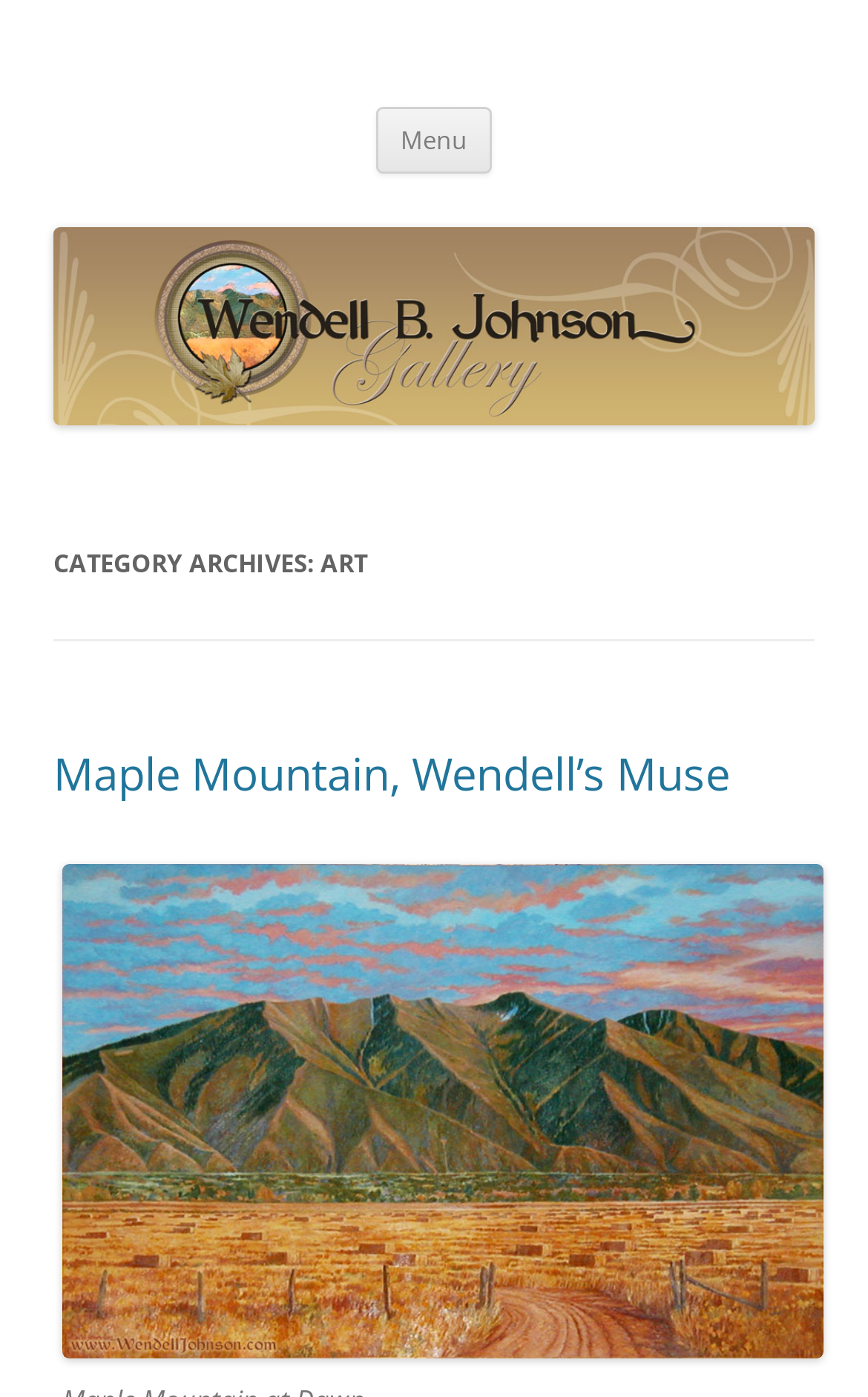Please provide a one-word or phrase answer to the question: 
What is the title of the first artwork?

Maple Mountain, Wendell’s Muse